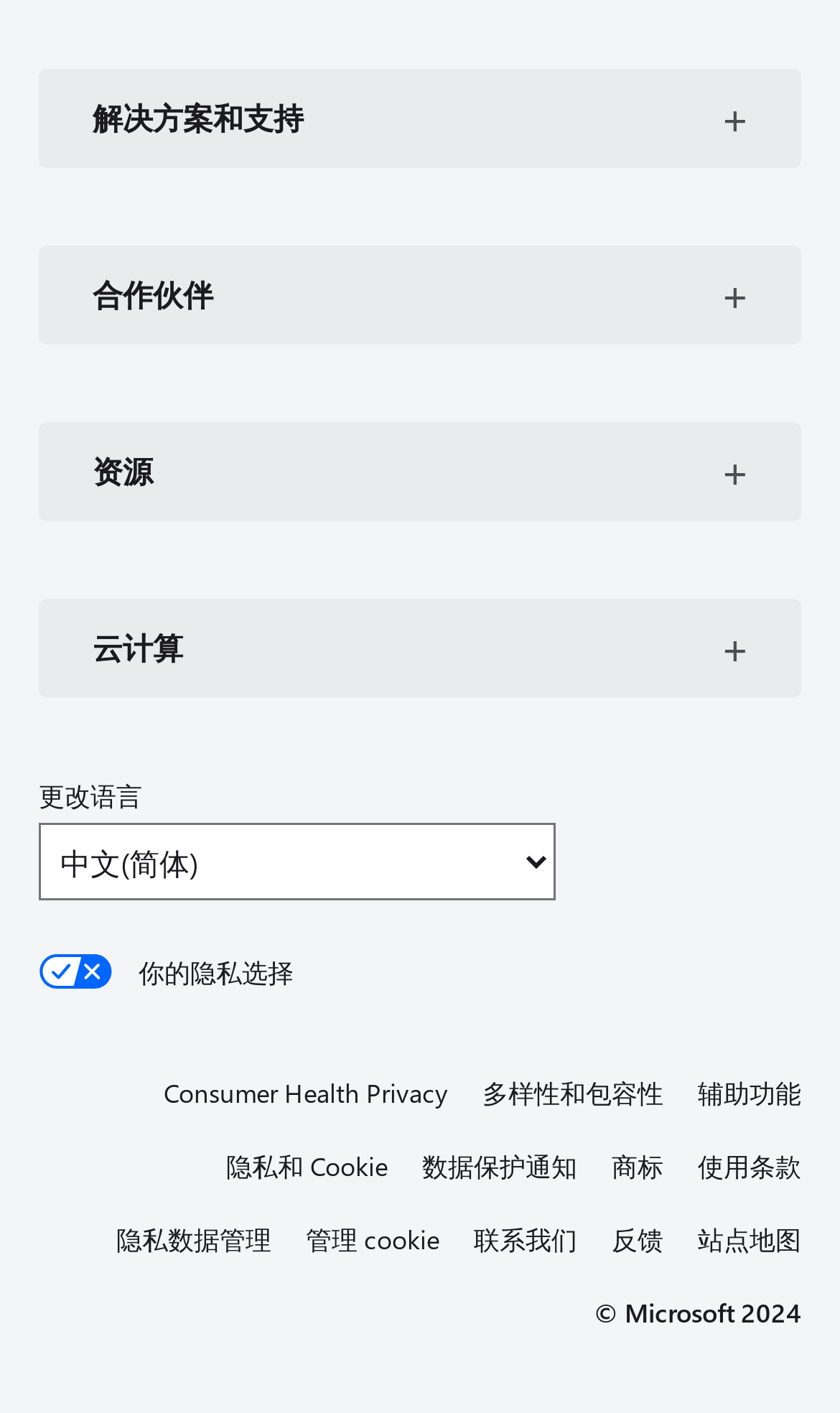What is the copyright year of the website?
Provide a detailed answer to the question, using the image to inform your response.

I found a StaticText element with the content '© Microsoft 2024' which indicates the copyright year of the website.